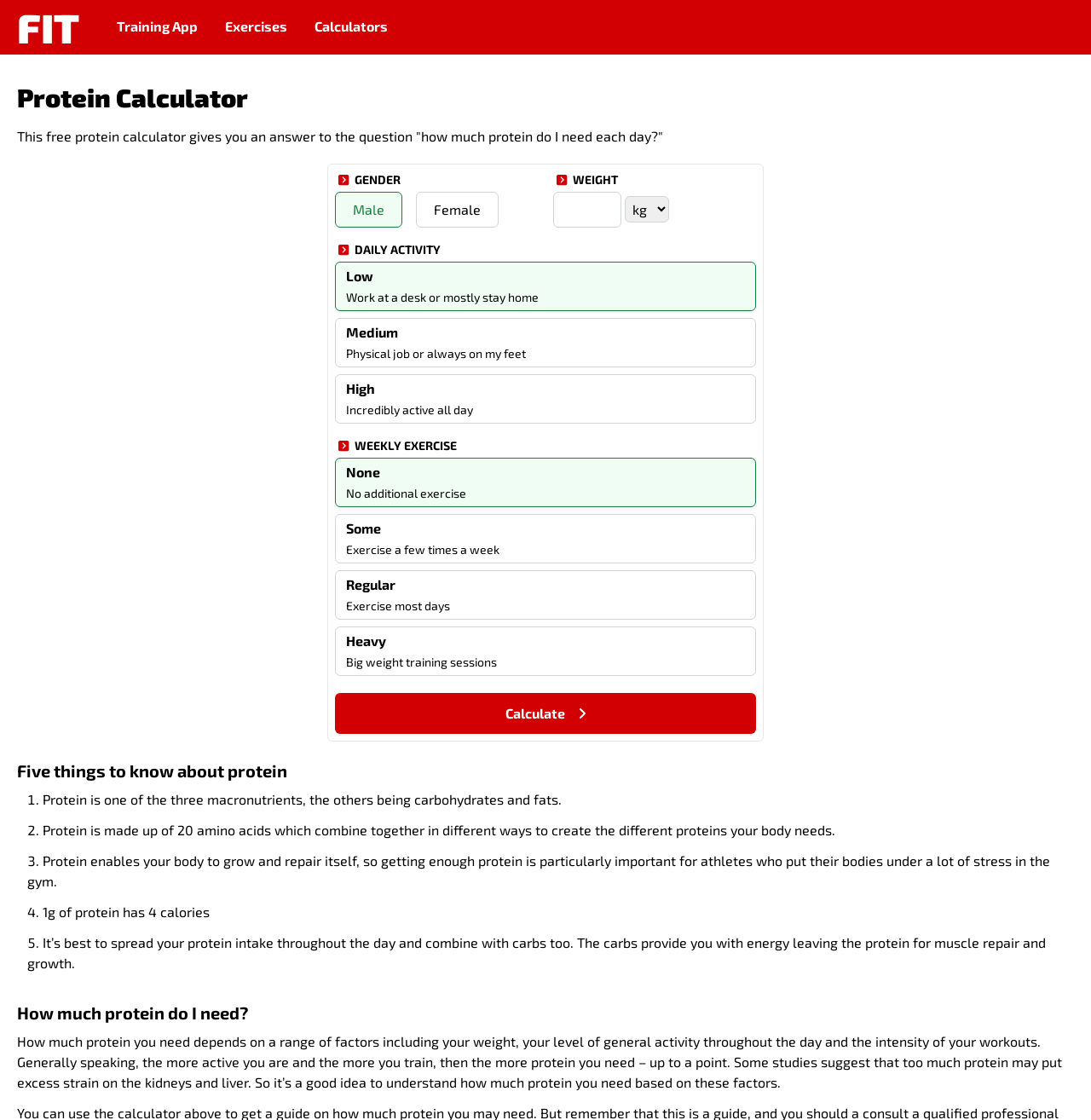What is the purpose of this protein calculator?
Kindly offer a detailed explanation using the data available in the image.

Based on the webpage's description and content, it appears that the protein calculator is designed to help users determine how much protein they need to consume daily based on their weight, activity level, and exercise routine.